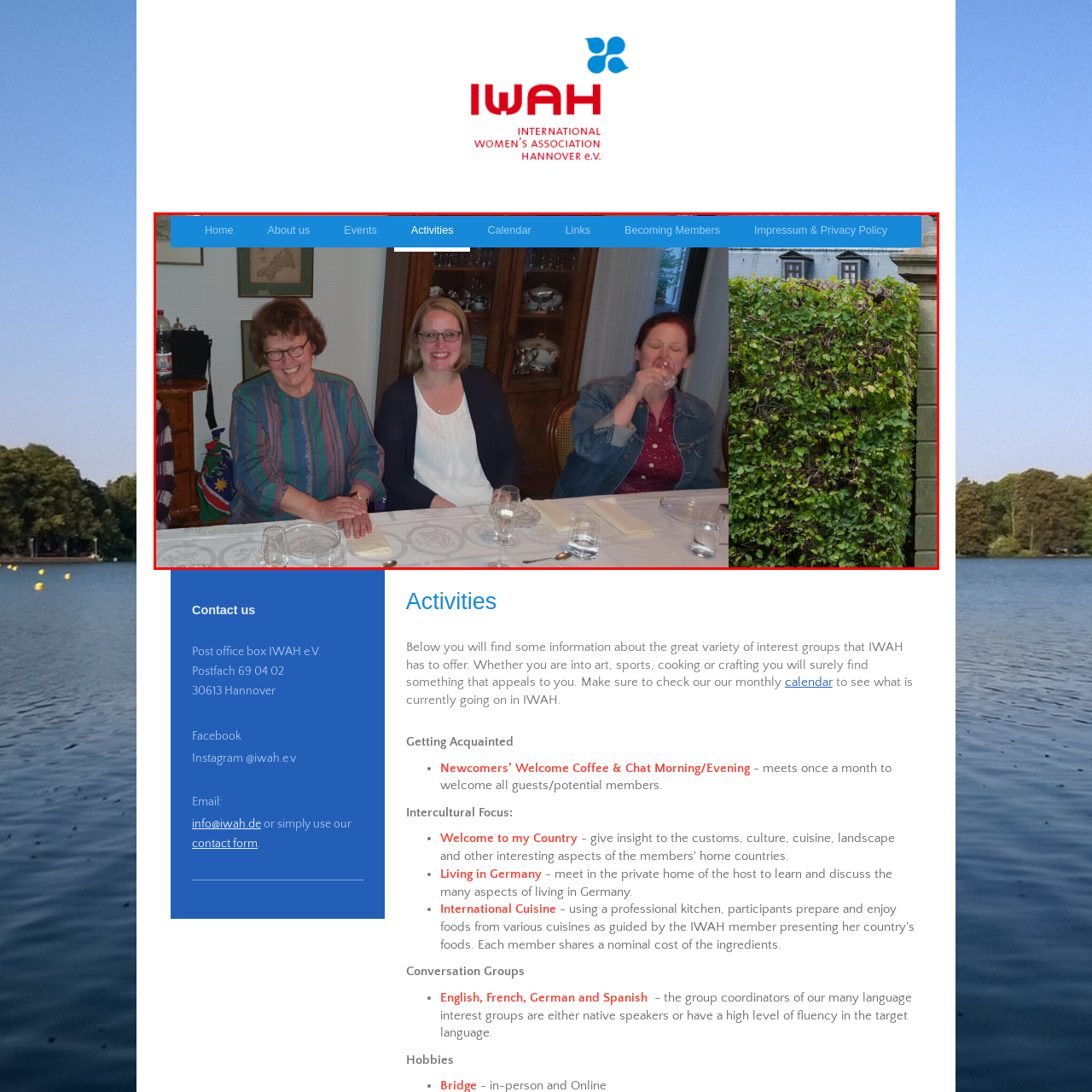Pay attention to the image encased in the red boundary and reply to the question using a single word or phrase:
What is on the dining table?

Empty glasses and tableware